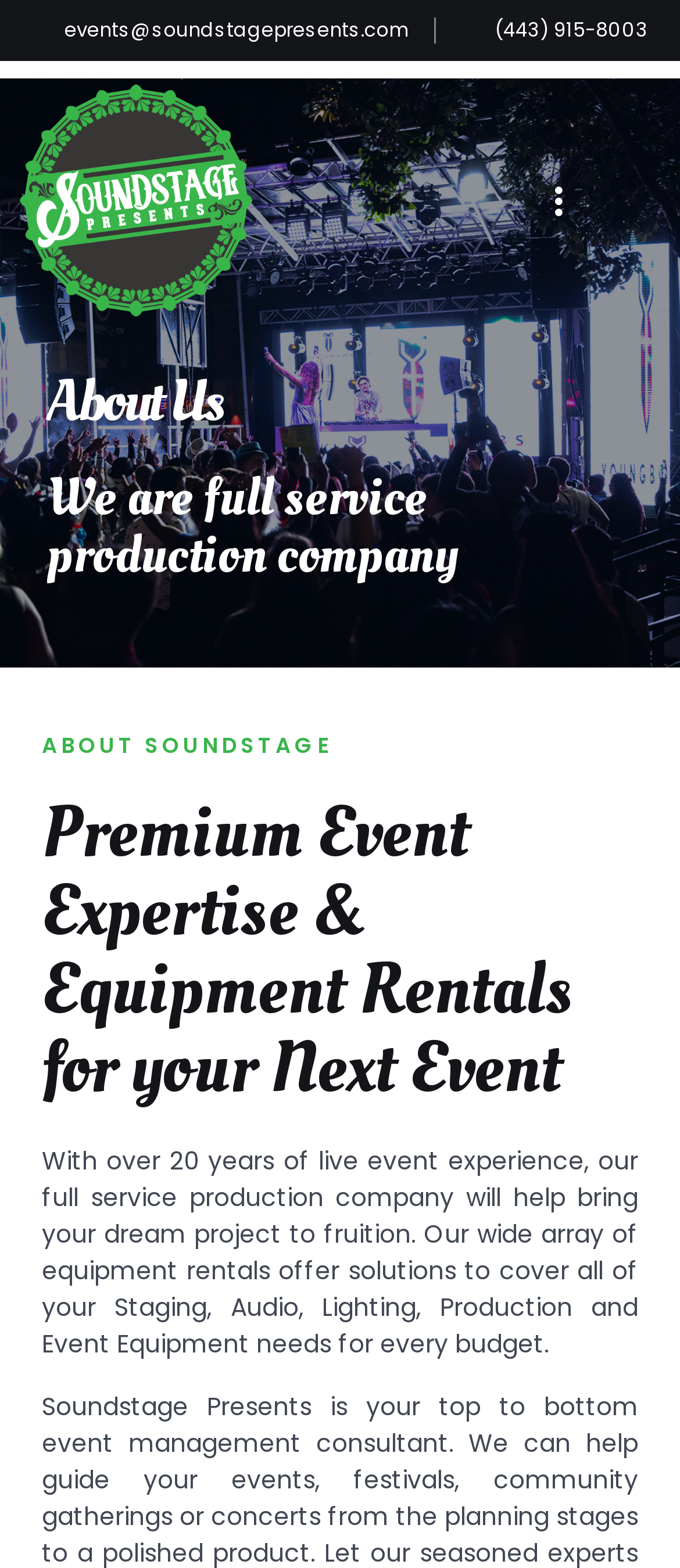Using the image as a reference, answer the following question in as much detail as possible:
What is the company's email address?

The email address can be found at the top of the webpage, next to the phone number.